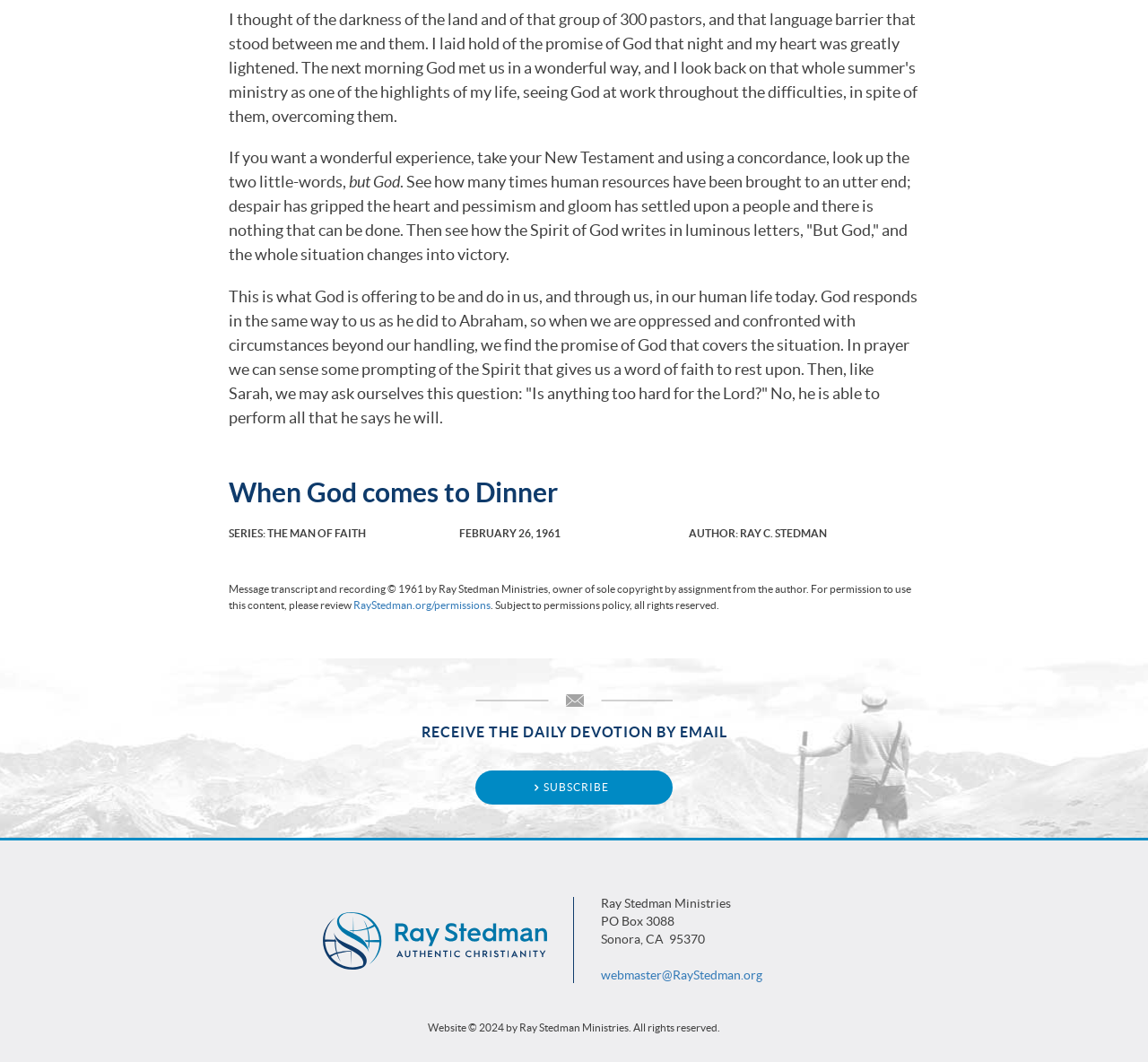What is the title of the sermon?
Give a detailed response to the question by analyzing the screenshot.

I found the title of the sermon by looking at the StaticText element with the text 'When God comes to Dinner' at coordinates [0.199, 0.449, 0.486, 0.478]. This text is likely to be the title of the sermon because of its prominent position and formatting.